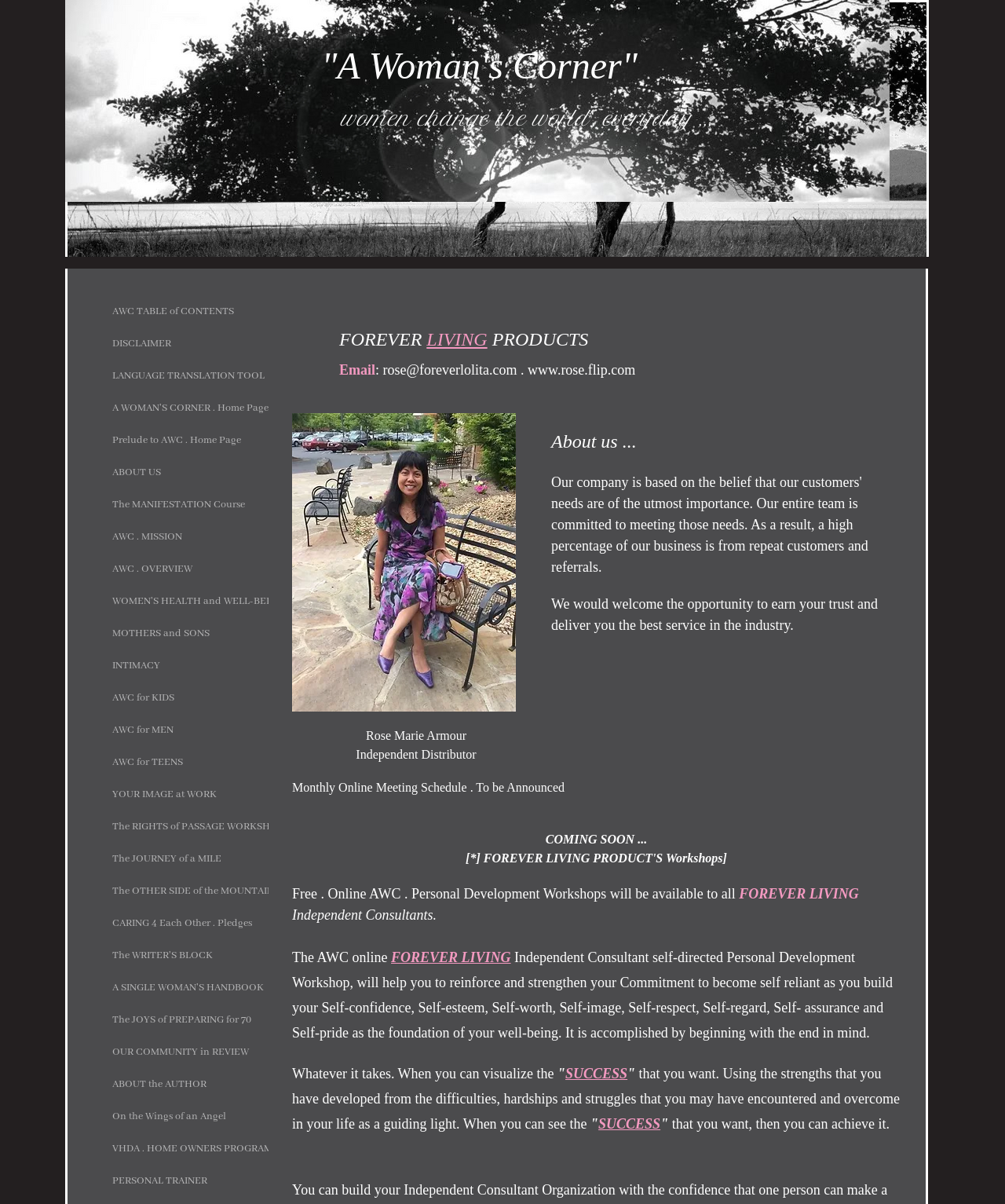Specify the bounding box coordinates of the element's area that should be clicked to execute the given instruction: "Click on AWC TABLE of CONTENTS". The coordinates should be four float numbers between 0 and 1, i.e., [left, top, right, bottom].

[0.104, 0.247, 0.241, 0.271]